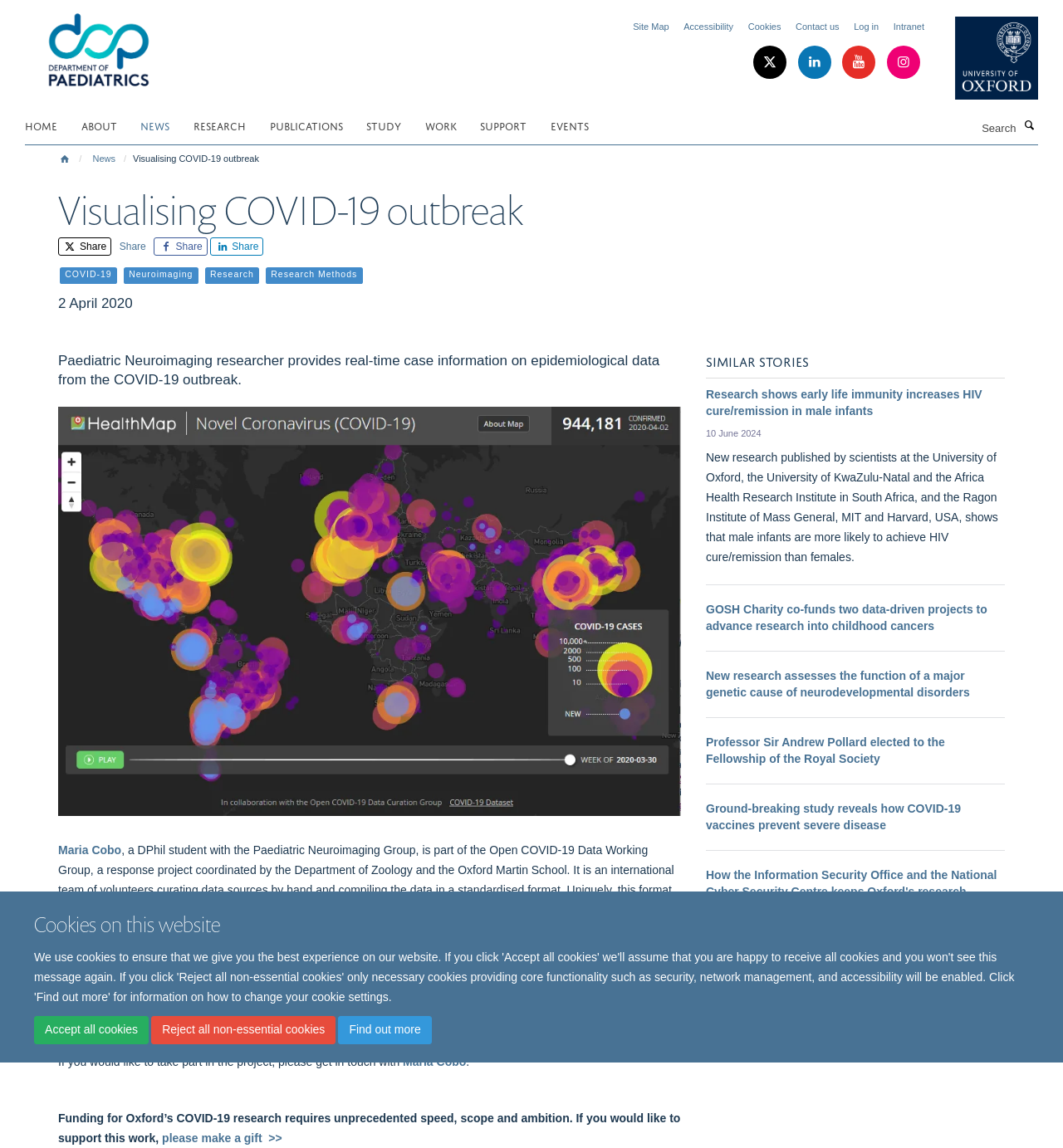Respond to the following query with just one word or a short phrase: 
What is the name of the publication where the description of the database and methods used was published?

Scientific Data